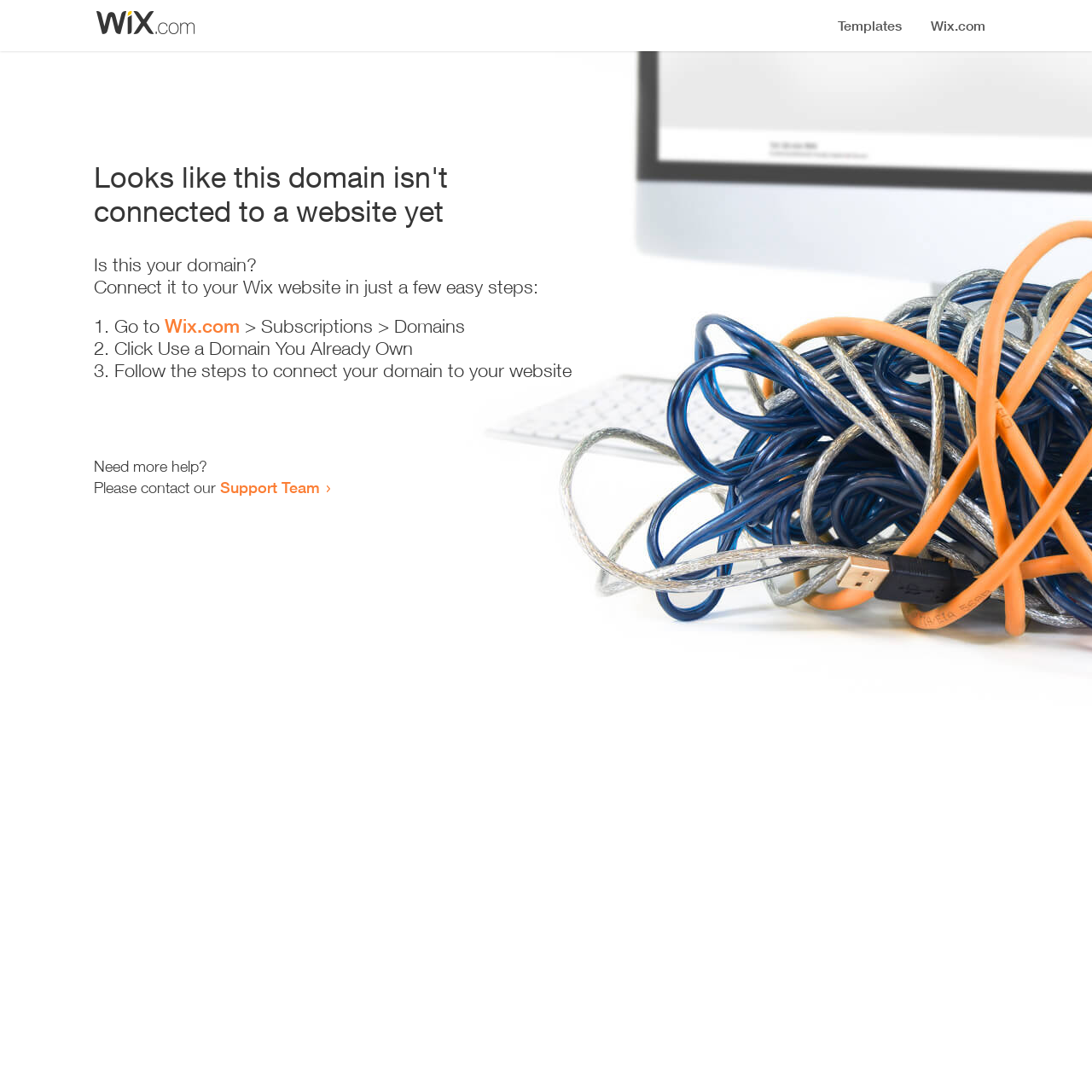Please determine the bounding box coordinates, formatted as (top-left x, top-left y, bottom-right x, bottom-right y), with all values as floating point numbers between 0 and 1. Identify the bounding box of the region described as: Wix.com

[0.151, 0.288, 0.22, 0.309]